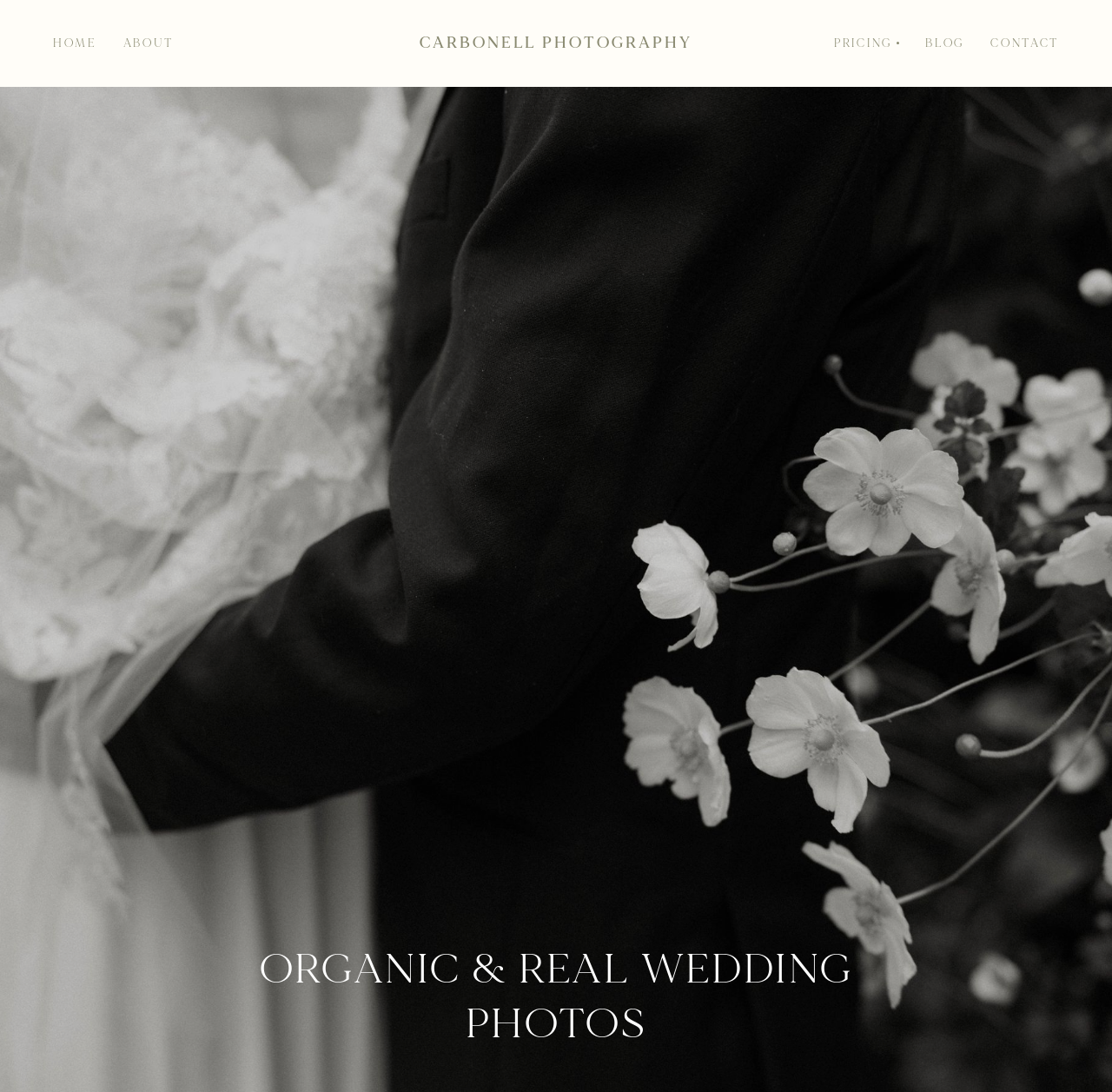Generate a thorough explanation of the webpage's elements.

This webpage is about Carbonell Photography, a wedding photographer based in Cleveland and northeast Ohio. At the top of the page, there is a navigation menu with six links: "HOME", "ABOUT", "CARBONELL PHOTOGRAPHY", "PRICING", "BLOG", and "CONTACT", arranged horizontally from left to right. 

Below the navigation menu, the main content of the page is dominated by a prominent heading that reads "ORGANIC & REAL WEDDING PHOTOS", which is centered and takes up most of the page's width.